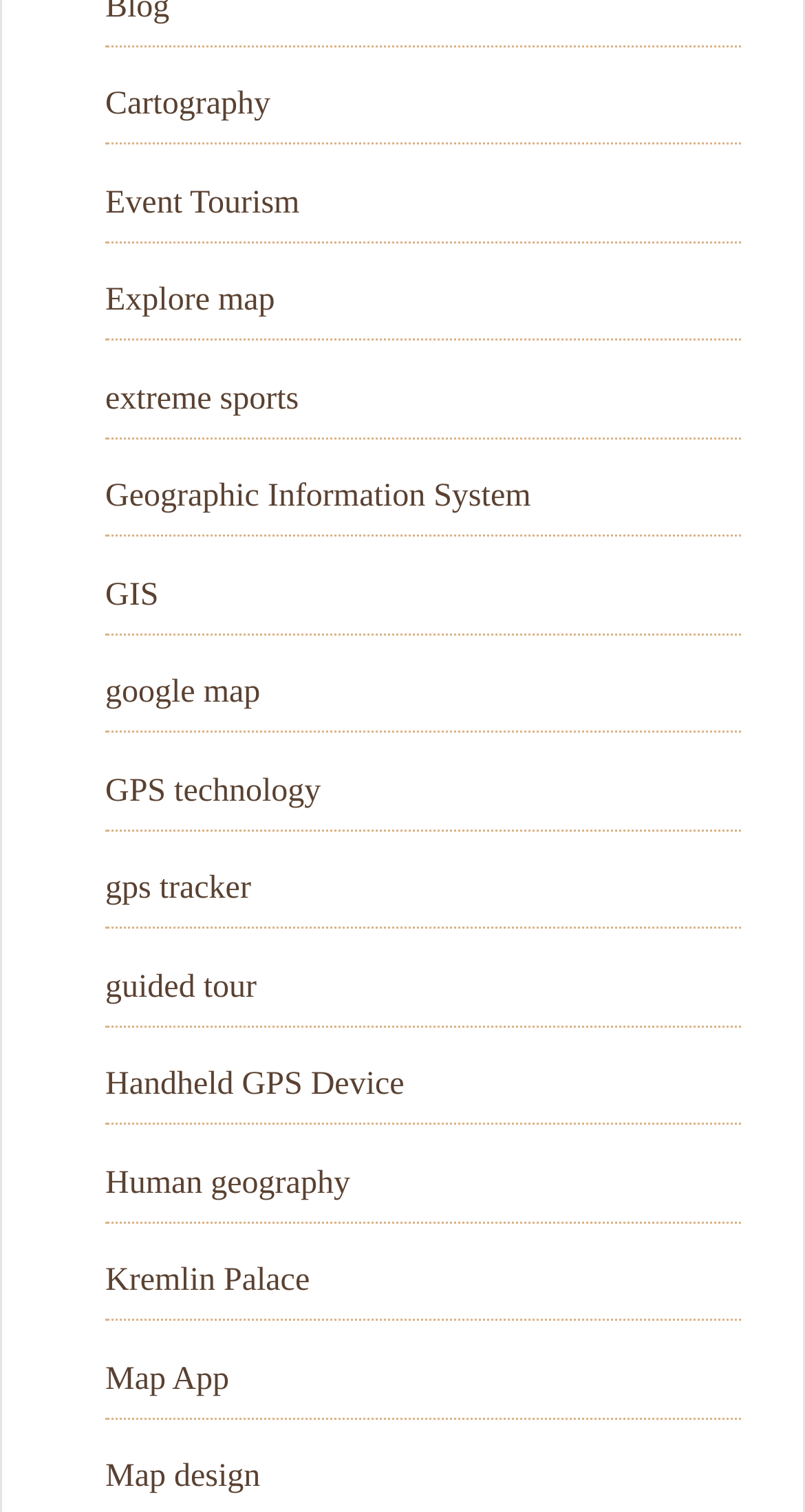Please provide a brief answer to the question using only one word or phrase: 
What is the first link on the webpage?

Cartography